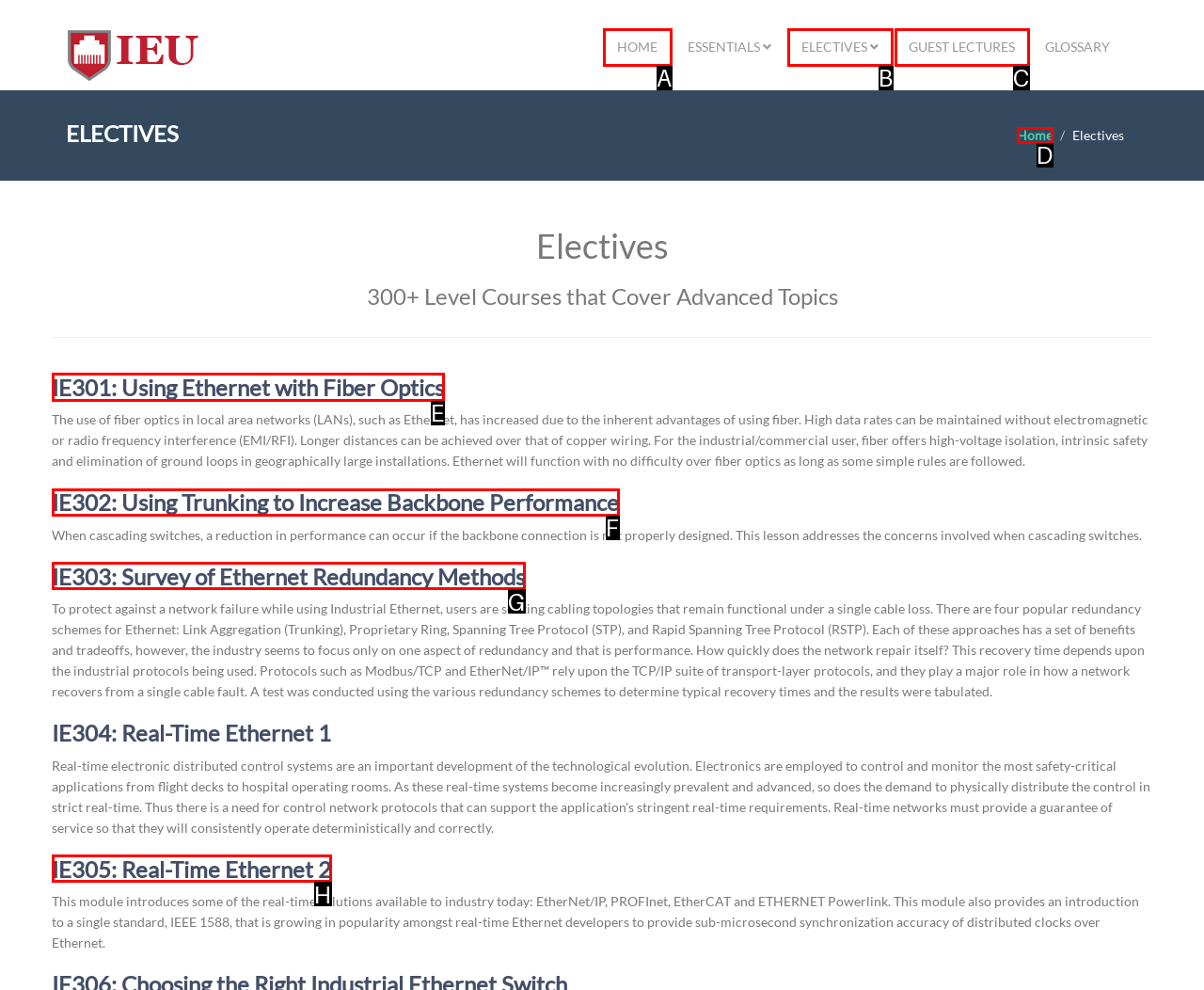Pick the HTML element that should be clicked to execute the task: Click the IE301: Using Ethernet with Fiber Optics link
Respond with the letter corresponding to the correct choice.

E